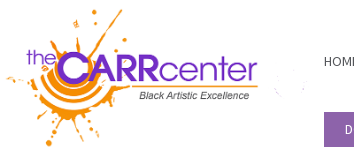Using details from the image, please answer the following question comprehensively:
What is positioned below the center's name in the logo?

In the logo of the Carr Center, the words 'Black Artistic Excellence' are positioned below the center's name in a more understated font, emphasizing the center's commitment to celebrating and nurturing Black art and culture.